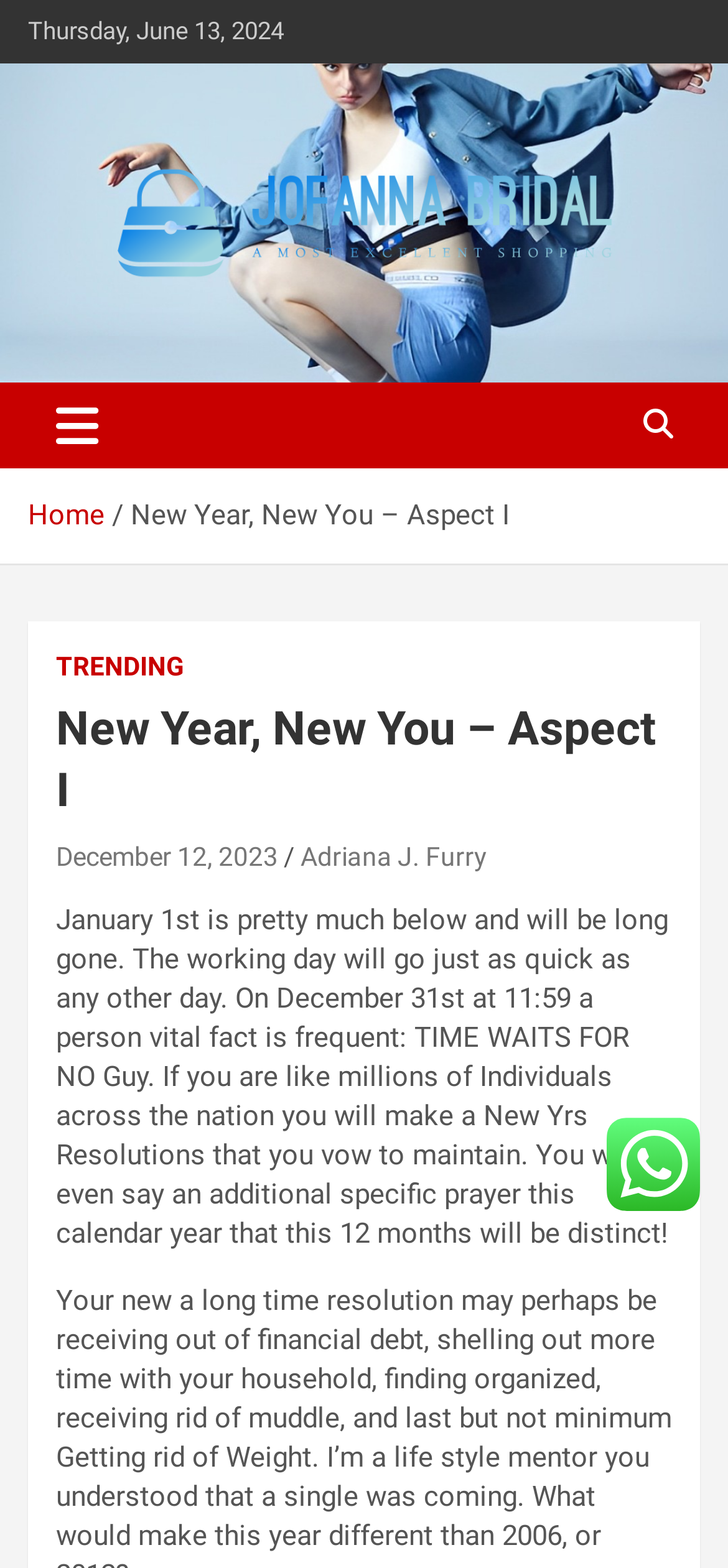Explain the webpage's layout and main content in detail.

The webpage is about "New Year, New You – Aspect I" by Jofannabridal. At the top left, there is a date "Thursday, June 13, 2024". Below the date, there is a link to Jofannabridal, accompanied by an image of the same name. 

To the right of the image, there is a heading "Jofannabridal" with a link to the same name. Below the heading, there is a static text "A Most Excellent Shopping". 

Further down, there is a button "Toggle navigation" on the left, and a navigation section "Breadcrumbs" on the right. The navigation section contains links to "Home" and "New Year, New You – Aspect I", as well as a link to "TRENDING". 

Below the navigation section, there is a header section with a heading "New Year, New You – Aspect I". Within the header section, there are links to "December 12, 2023" and "Adriana J. Furry". 

The main content of the webpage is a static text that discusses New Year's resolutions, starting with "January 1st is pretty much below and will be long gone..." and ending with "...this year will be different!". 

On the right side of the webpage, near the bottom, there is an image with no description.